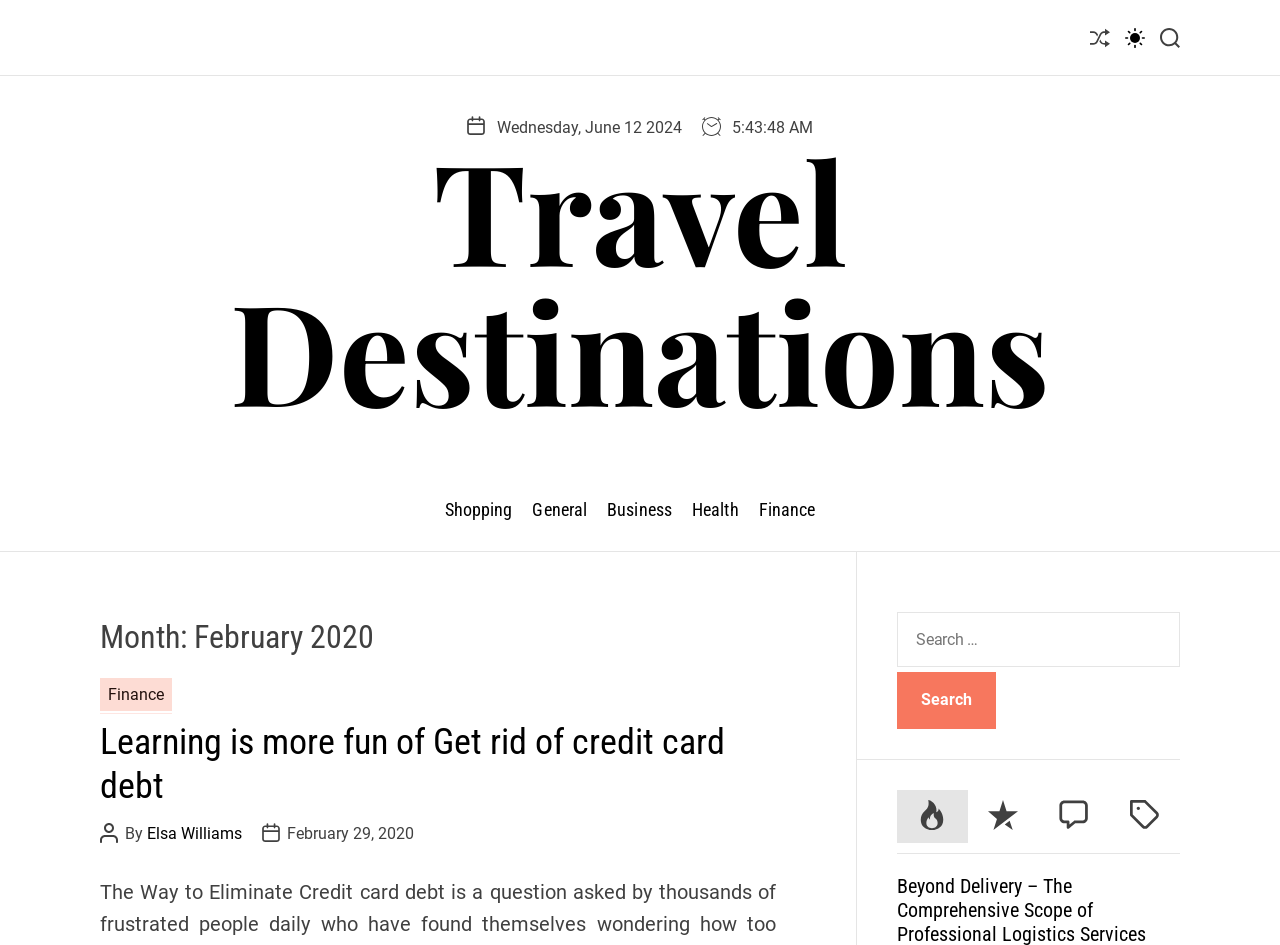Find the bounding box coordinates of the element to click in order to complete this instruction: "Go to finance page". The bounding box coordinates must be four float numbers between 0 and 1, denoted as [left, top, right, bottom].

[0.078, 0.717, 0.134, 0.753]